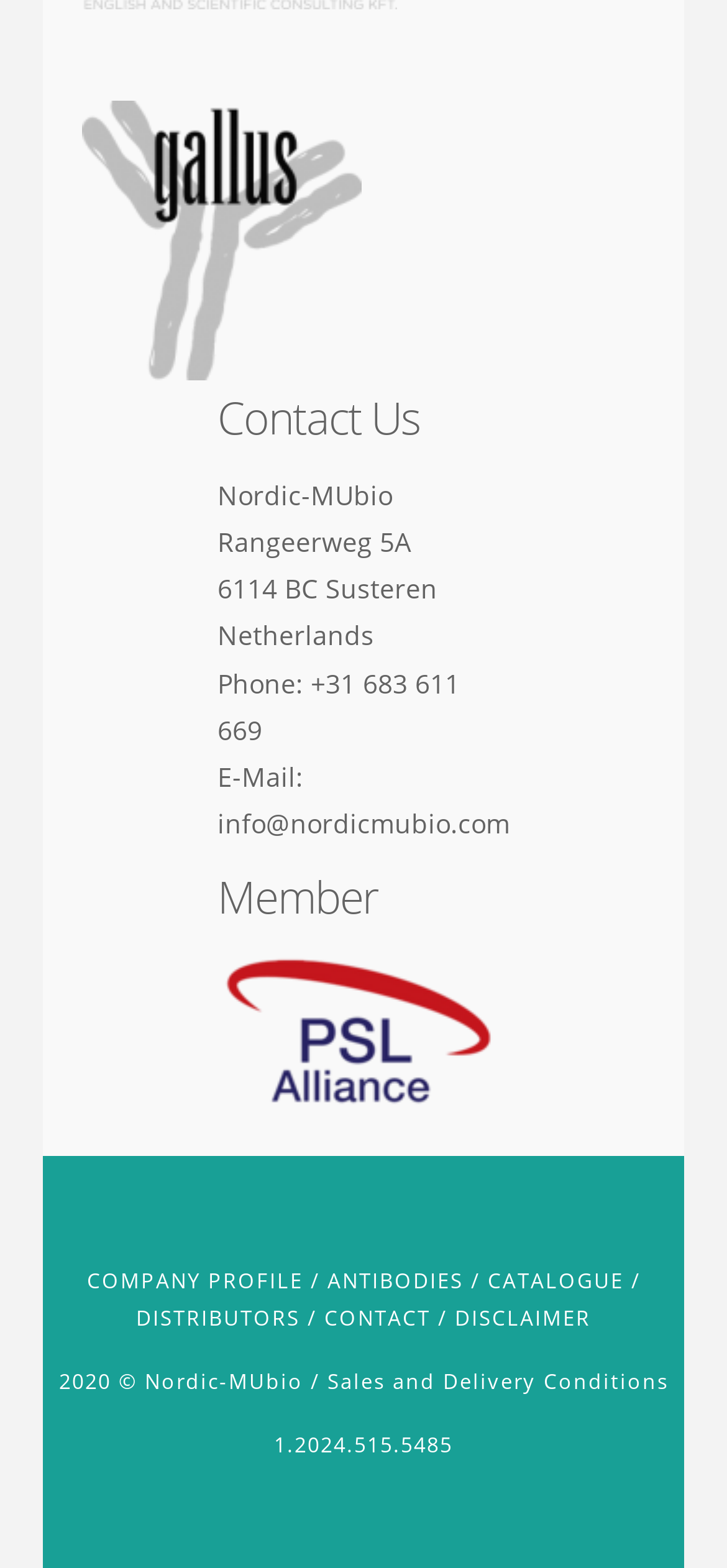Predict the bounding box for the UI component with the following description: "Sales and Delivery Conditions".

[0.45, 0.869, 0.919, 0.892]